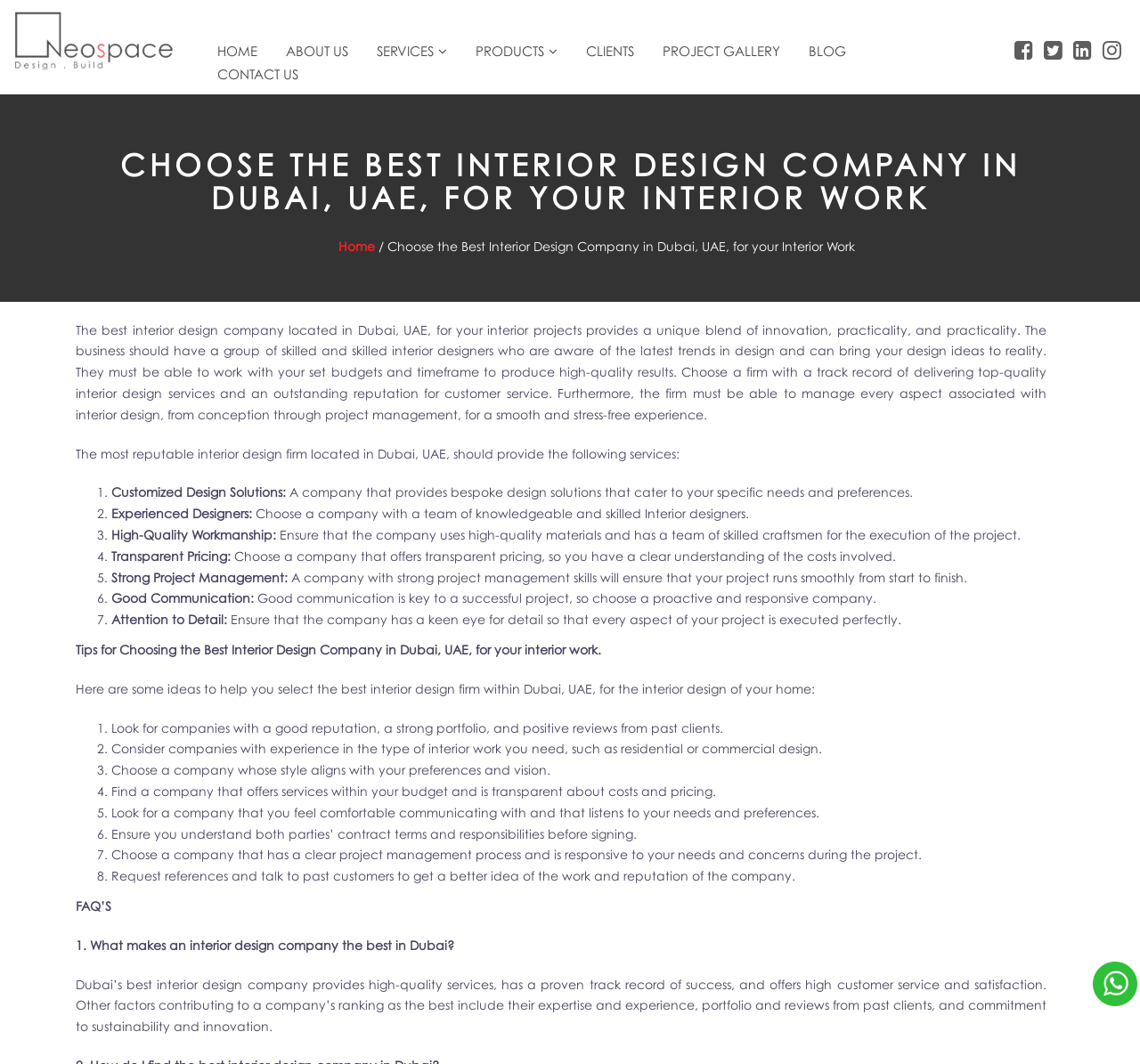Specify the bounding box coordinates of the area that needs to be clicked to achieve the following instruction: "Click on HOME".

[0.191, 0.038, 0.226, 0.059]